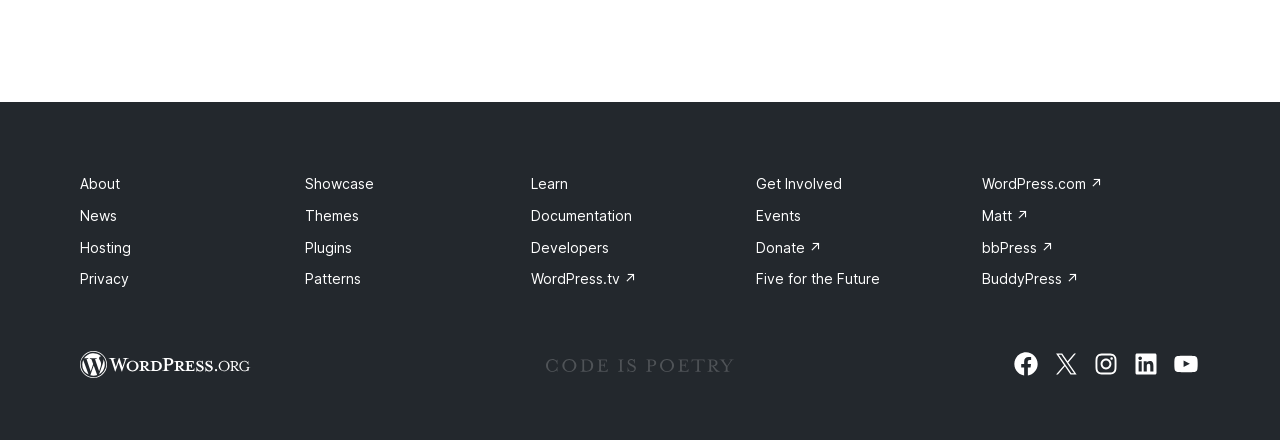Locate the bounding box coordinates of the segment that needs to be clicked to meet this instruction: "Learn more about WordPress".

[0.415, 0.399, 0.444, 0.437]